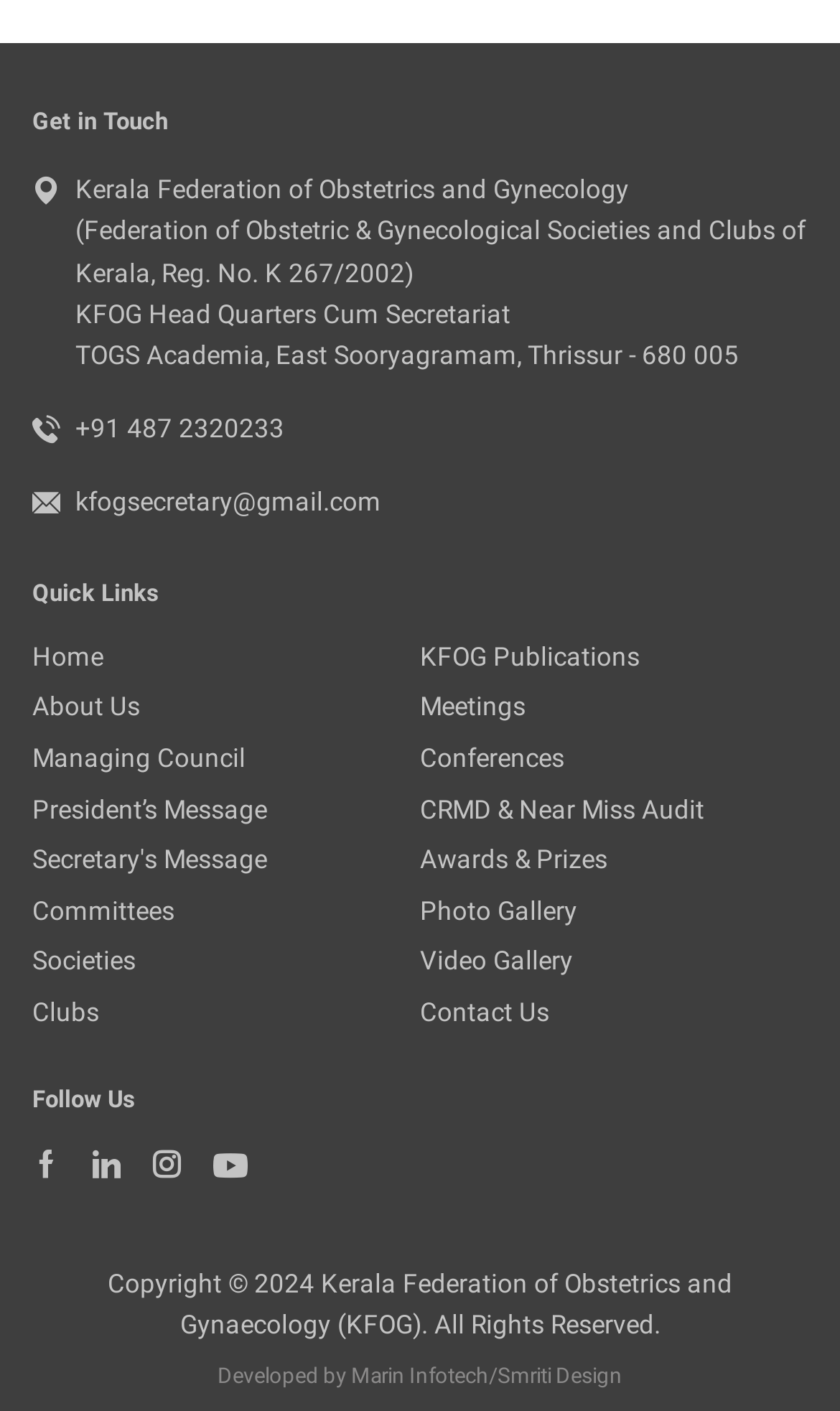Identify the bounding box coordinates of the section to be clicked to complete the task described by the following instruction: "View the photo gallery". The coordinates should be four float numbers between 0 and 1, formatted as [left, top, right, bottom].

[0.5, 0.635, 0.687, 0.656]